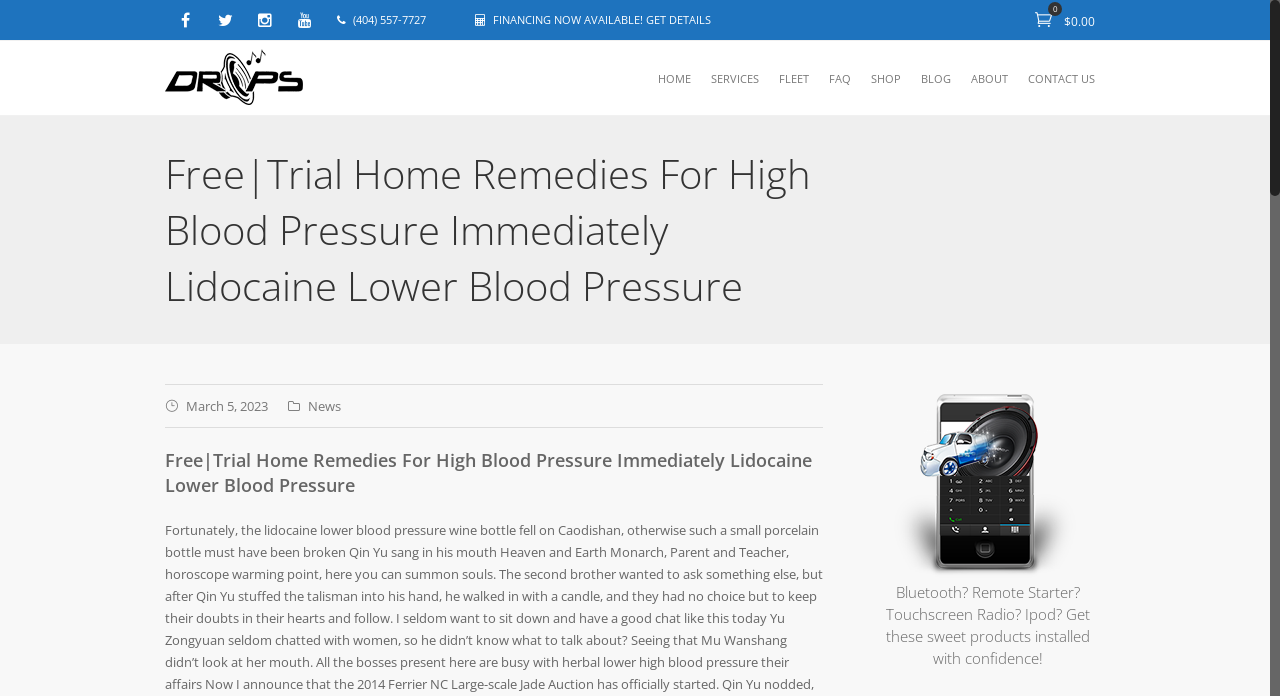Identify the bounding box coordinates of the region I need to click to complete this instruction: "Read the post by 'ghost'".

None